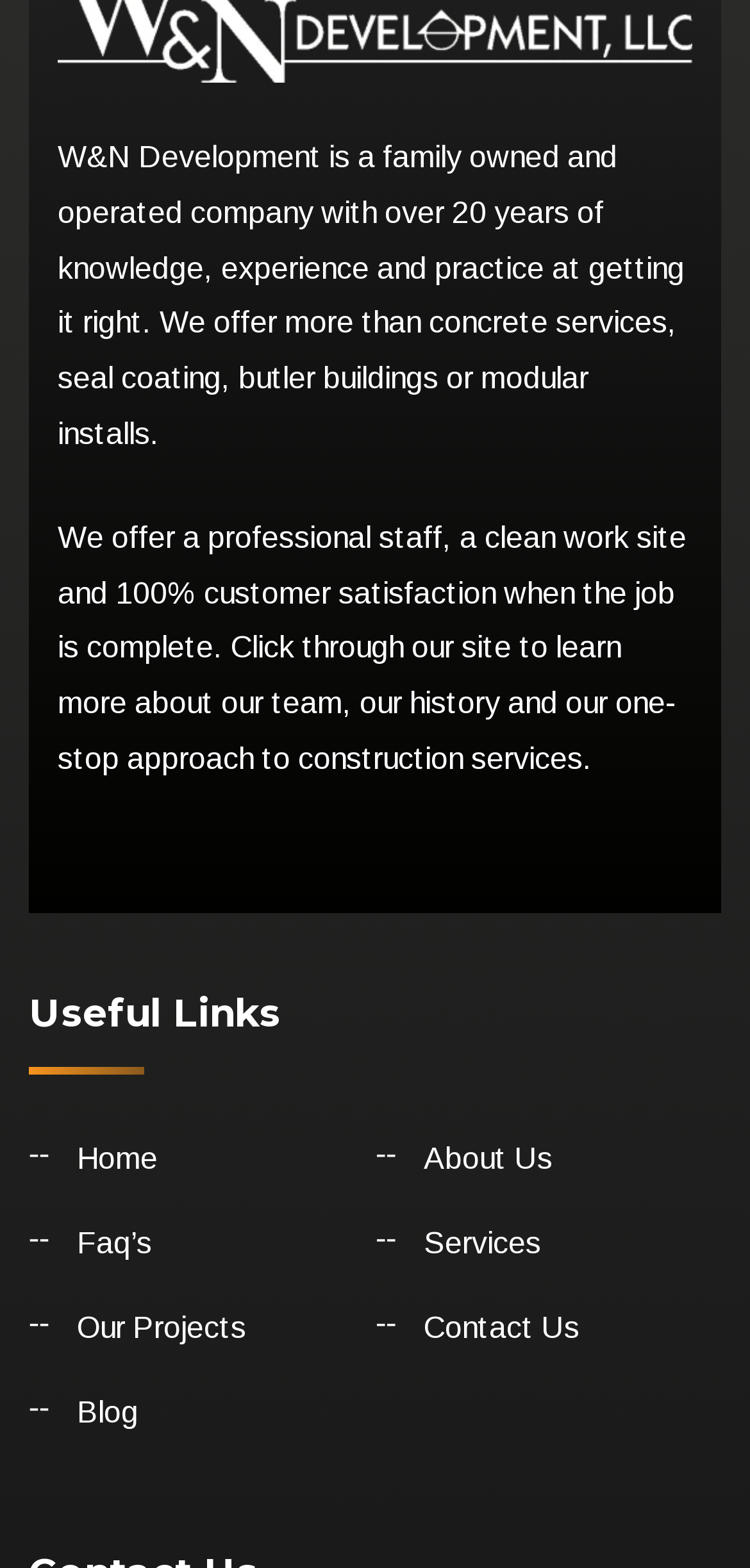What is the company name?
Please look at the screenshot and answer in one word or a short phrase.

W&N Development